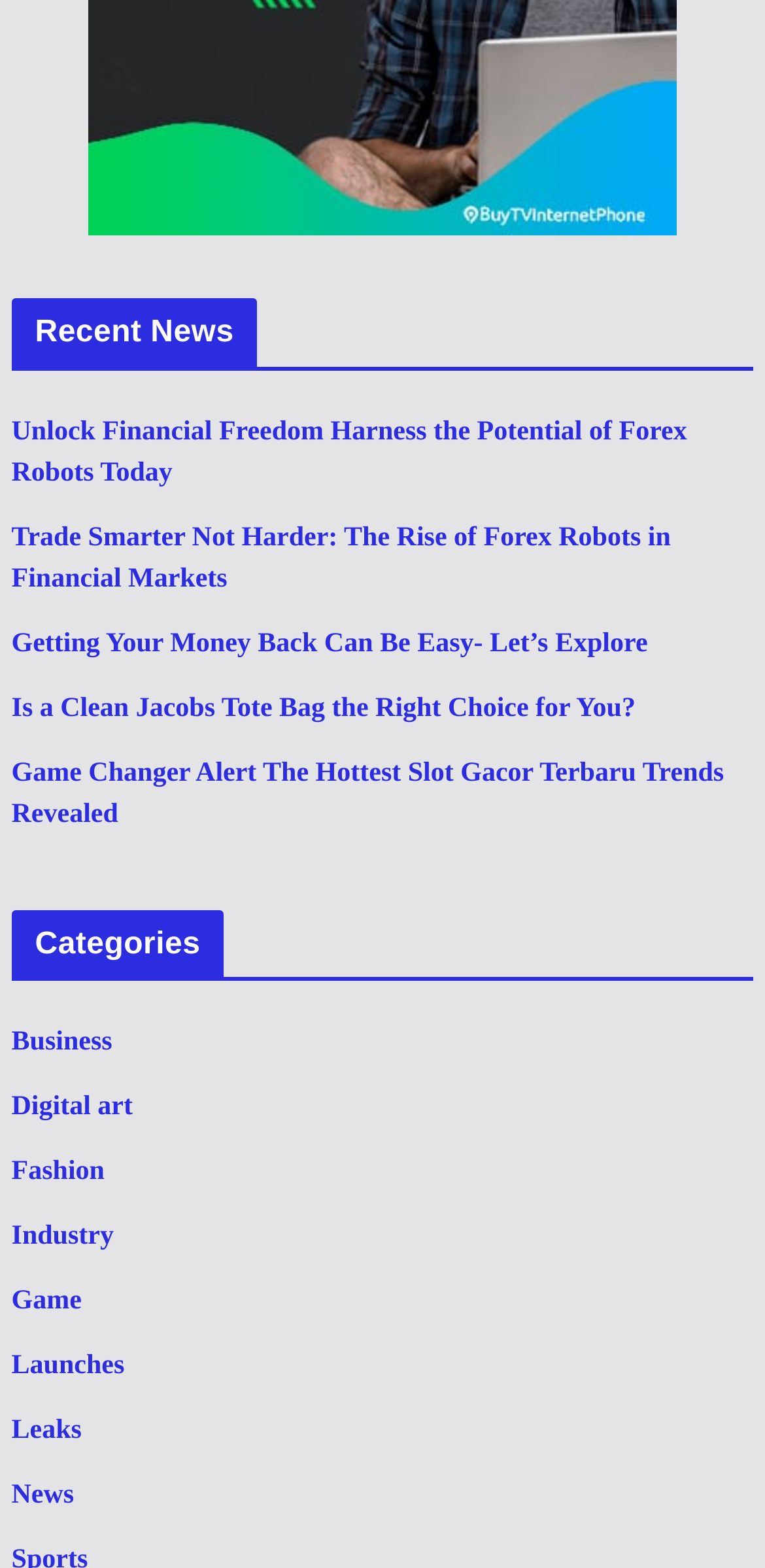Show the bounding box coordinates of the region that should be clicked to follow the instruction: "View news."

[0.015, 0.945, 0.097, 0.964]